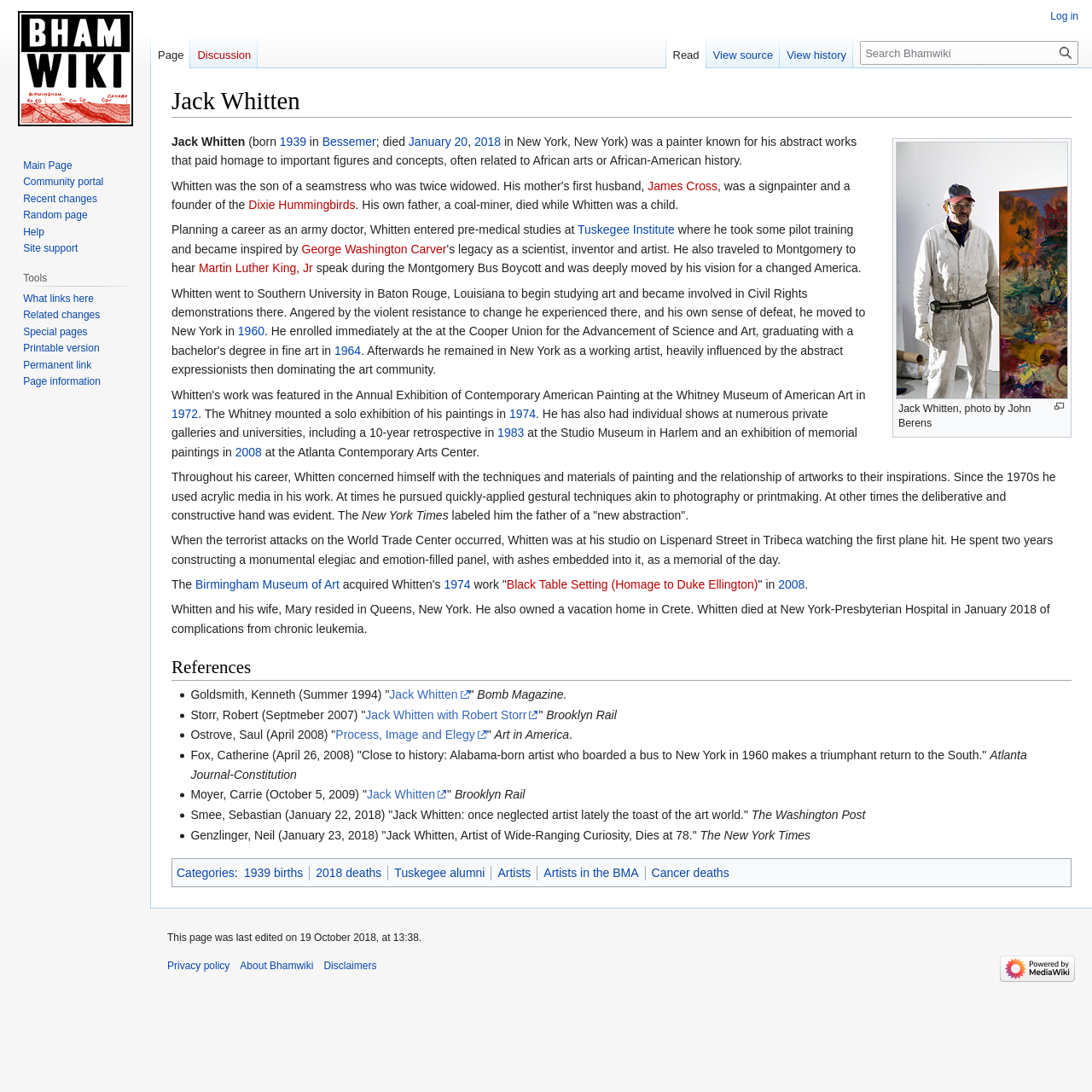Identify and provide the bounding box for the element described by: "Jack Whitten with Robert Storr".

[0.335, 0.648, 0.493, 0.661]